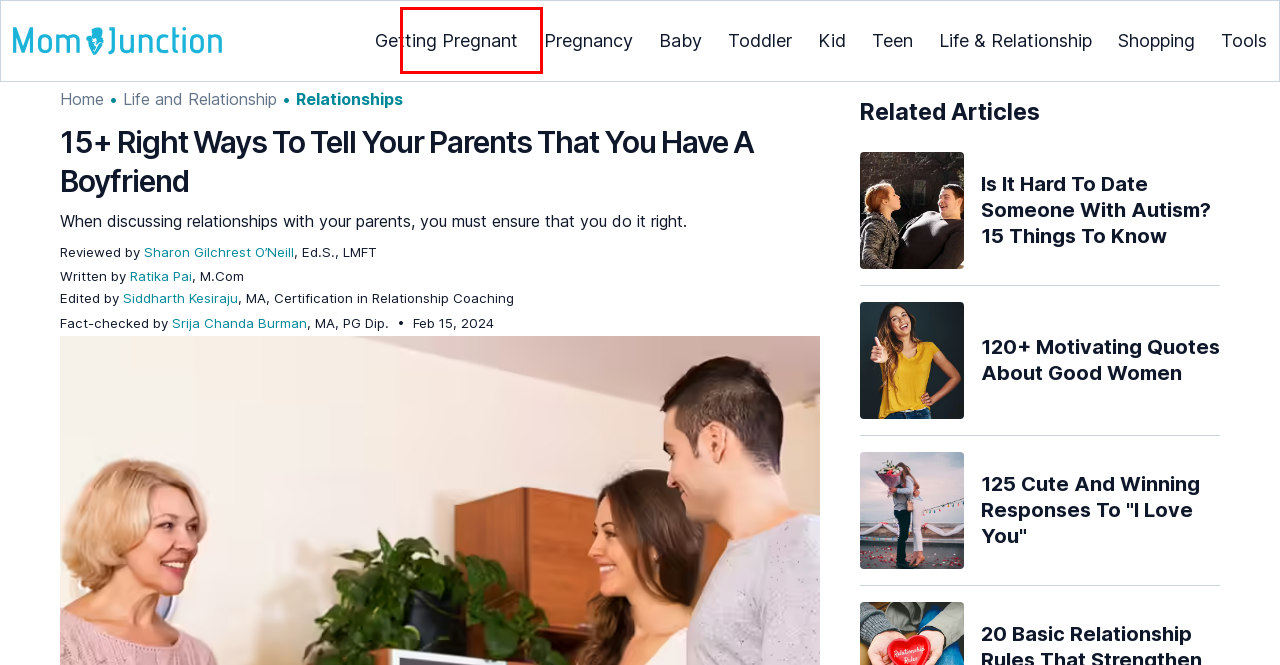Examine the screenshot of a webpage with a red bounding box around a UI element. Select the most accurate webpage description that corresponds to the new page after clicking the highlighted element. Here are the choices:
A. Getting Pregnant - Guidance, Symptoms, Fertility | MomJunction
B. Pregnancy Development, Food, Safety & Fitness | MomJunction
C. Sharon Gilchrest O’Neill, MomJunction Expert Panel Member
D. Toddler Development, Health & Education | MomJunction
E. Life & Relationship - Support, Self-Care, and Resources | MomJunction
F. MomJunction: Pregnancy & Parenting Information You Can Trust | MomJunction
G. 120+ Motivating Quotes About Good Women | MomJunction
H. A Comprehensive Guide for Your Shopping | MomJunction

A